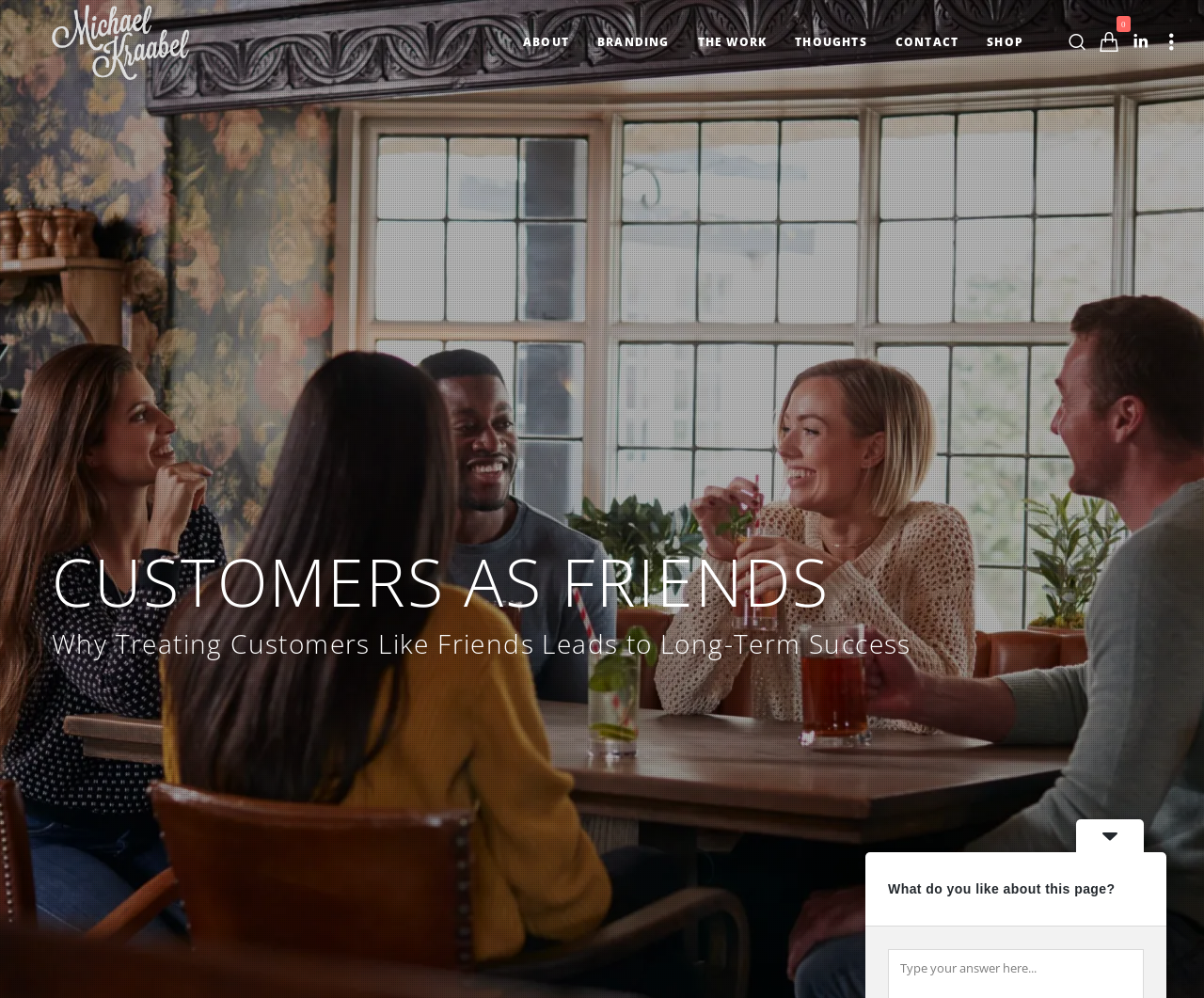Determine the bounding box coordinates for the clickable element required to fulfill the instruction: "Go to the SHOP page". Provide the coordinates as four float numbers between 0 and 1, i.e., [left, top, right, bottom].

[0.82, 0.0, 0.85, 0.085]